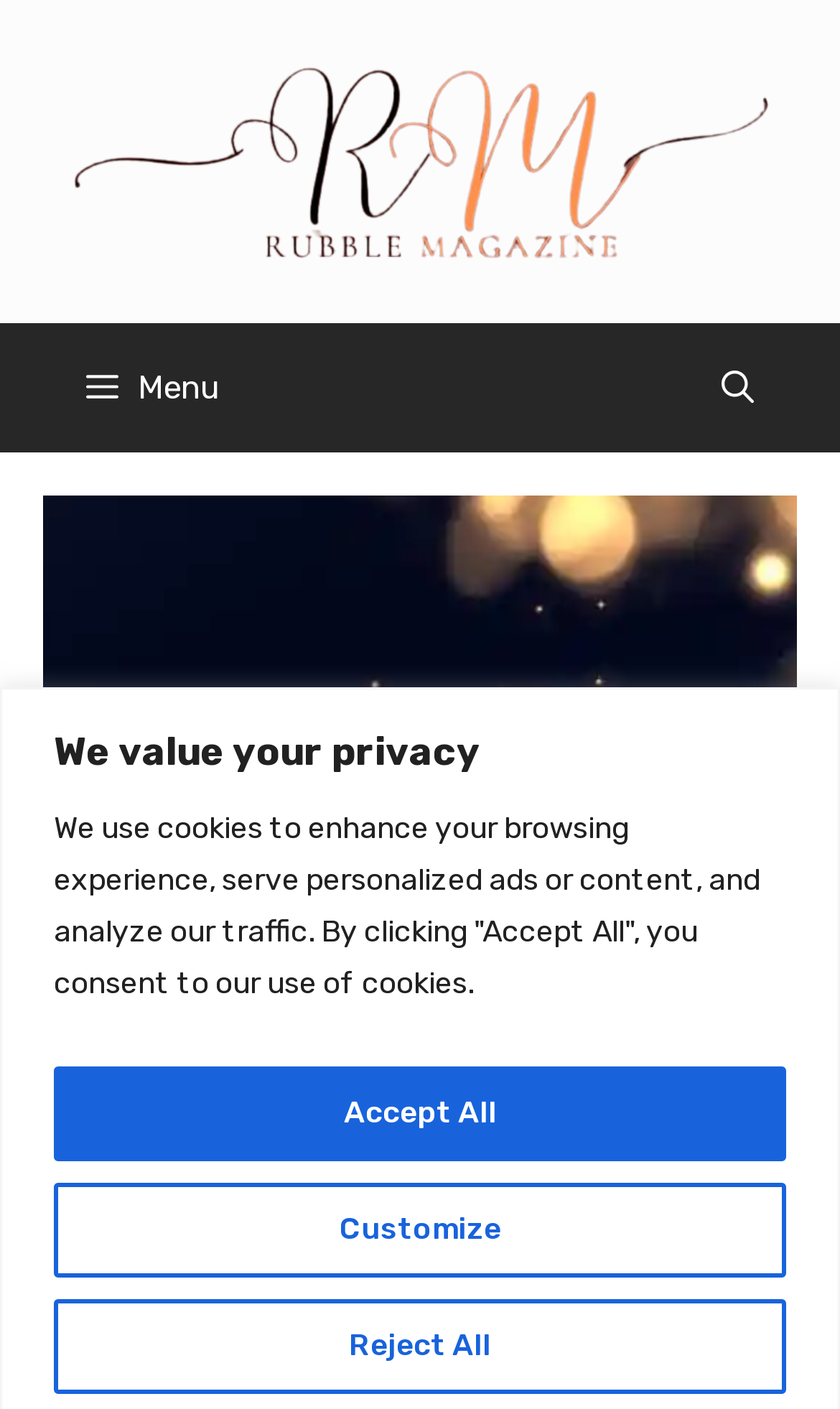Please determine the bounding box coordinates, formatted as (top-left x, top-left y, bottom-right x, bottom-right y), with all values as floating point numbers between 0 and 1. Identify the bounding box of the region described as: aria-label="Open search"

[0.808, 0.23, 0.949, 0.322]